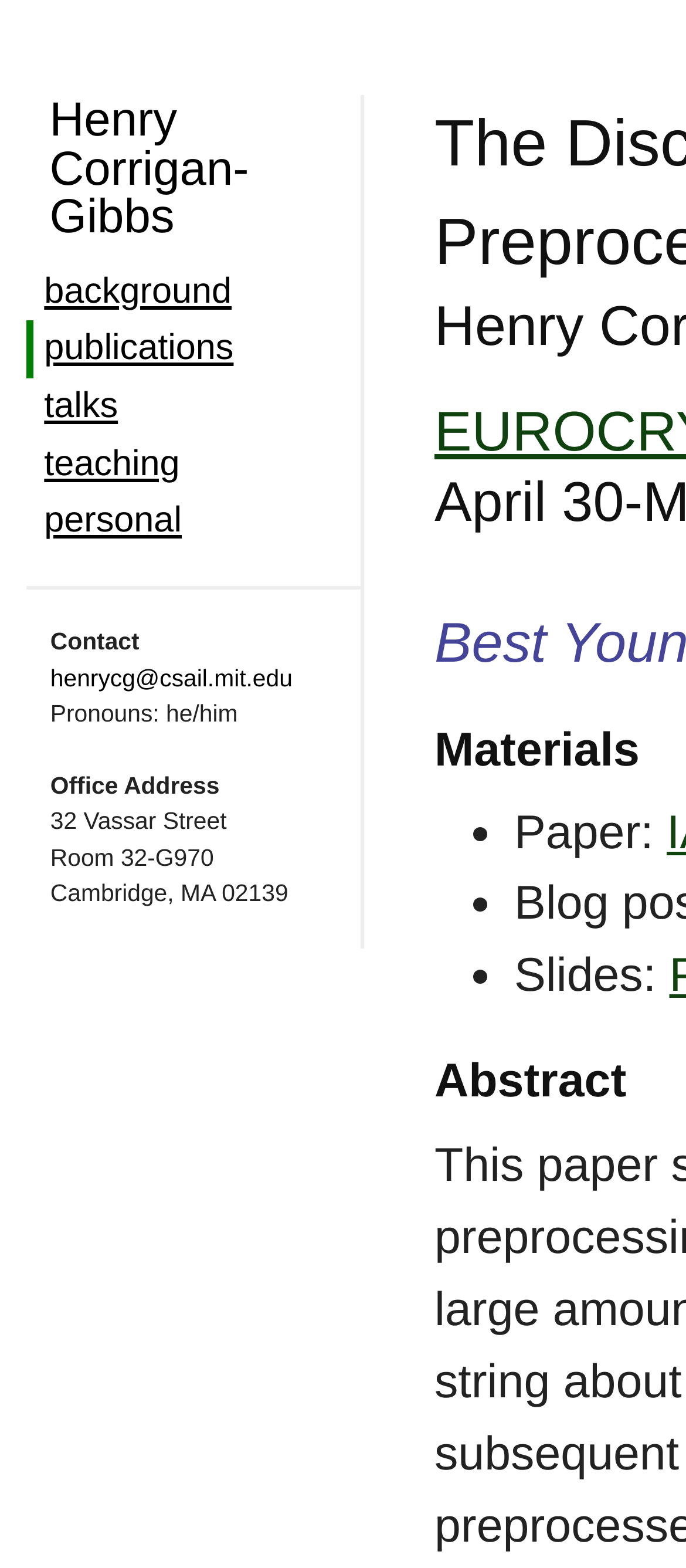Locate the UI element that matches the description background in the webpage screenshot. Return the bounding box coordinates in the format (top-left x, top-left y, bottom-right x, bottom-right y), with values ranging from 0 to 1.

[0.038, 0.168, 0.526, 0.204]